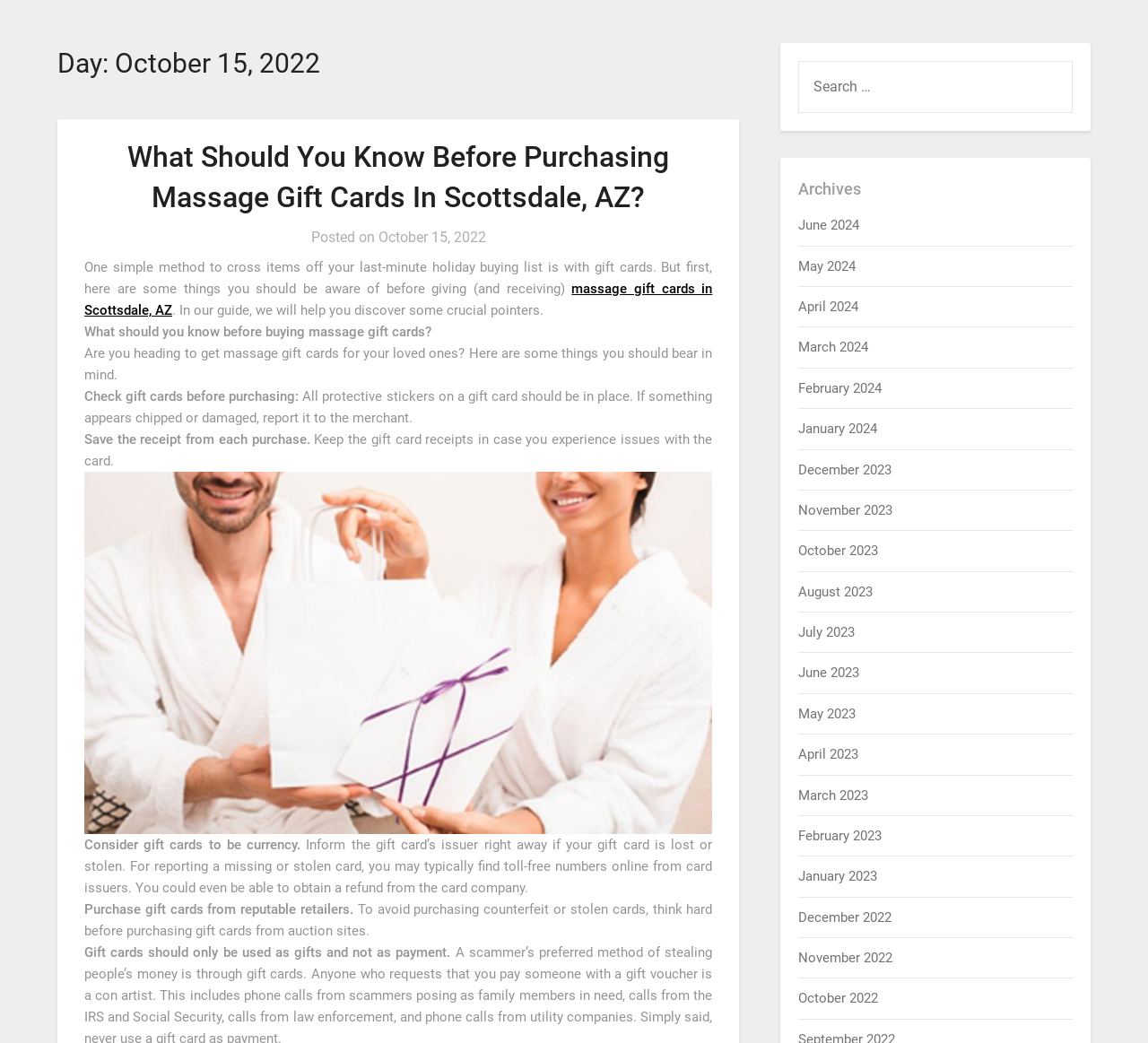Identify the bounding box for the given UI element using the description provided. Coordinates should be in the format (top-left x, top-left y, bottom-right x, bottom-right y) and must be between 0 and 1. Here is the description: October 15, 2022October 22, 2022

[0.329, 0.219, 0.423, 0.235]